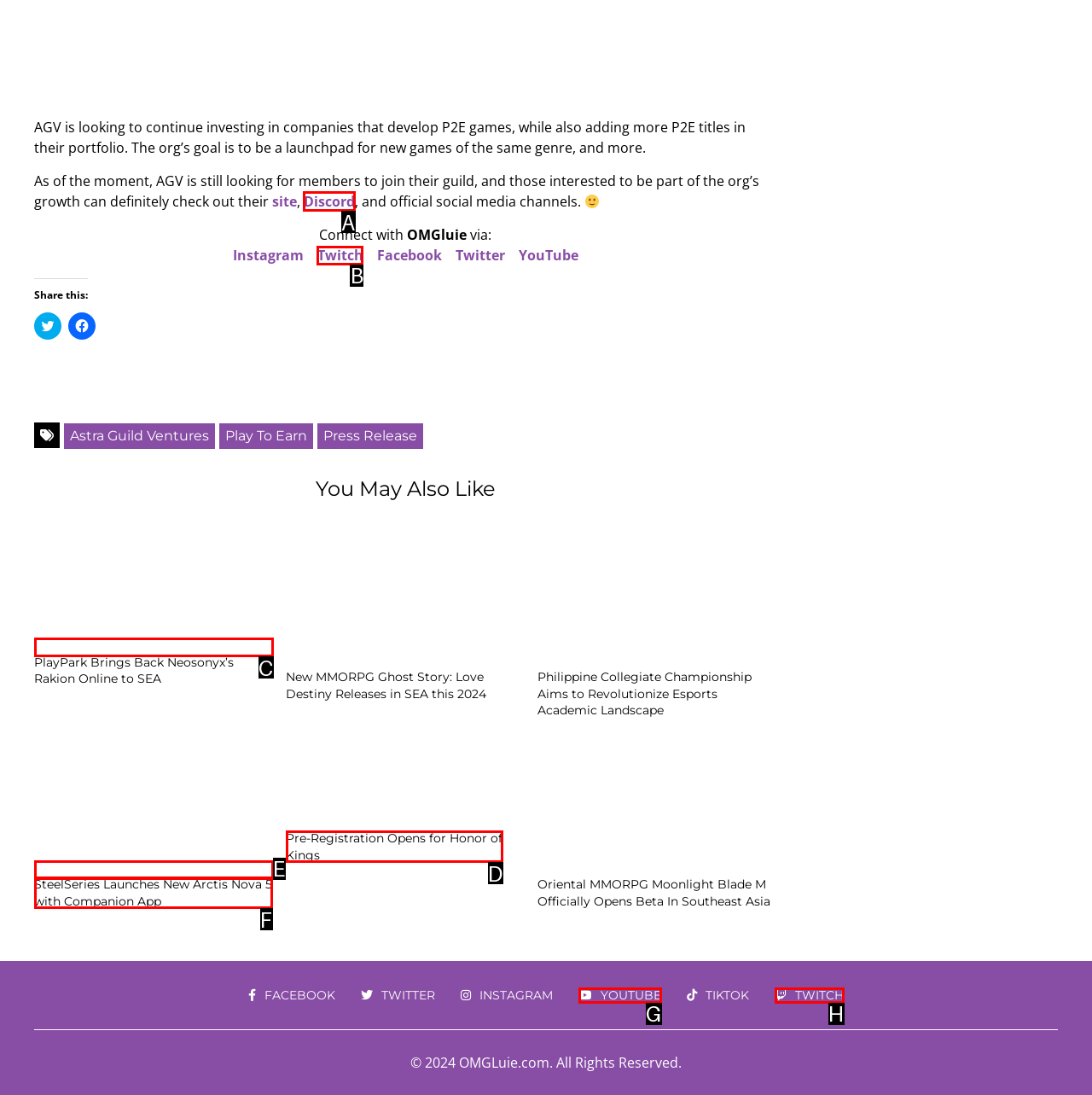Find the appropriate UI element to complete the task: Join the Discord server. Indicate your choice by providing the letter of the element.

A